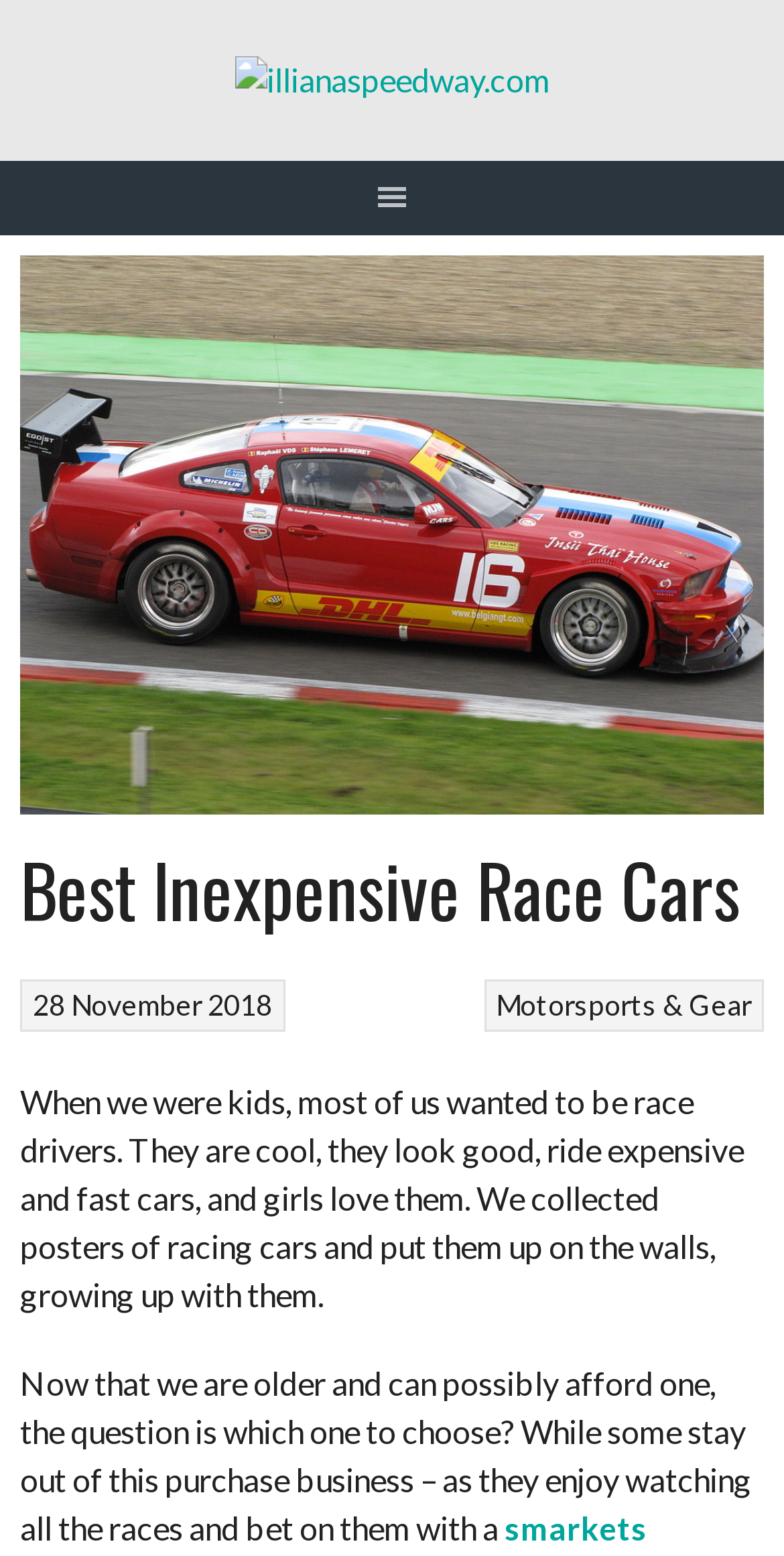Provide a brief response in the form of a single word or phrase:
How many links are in the header section?

2